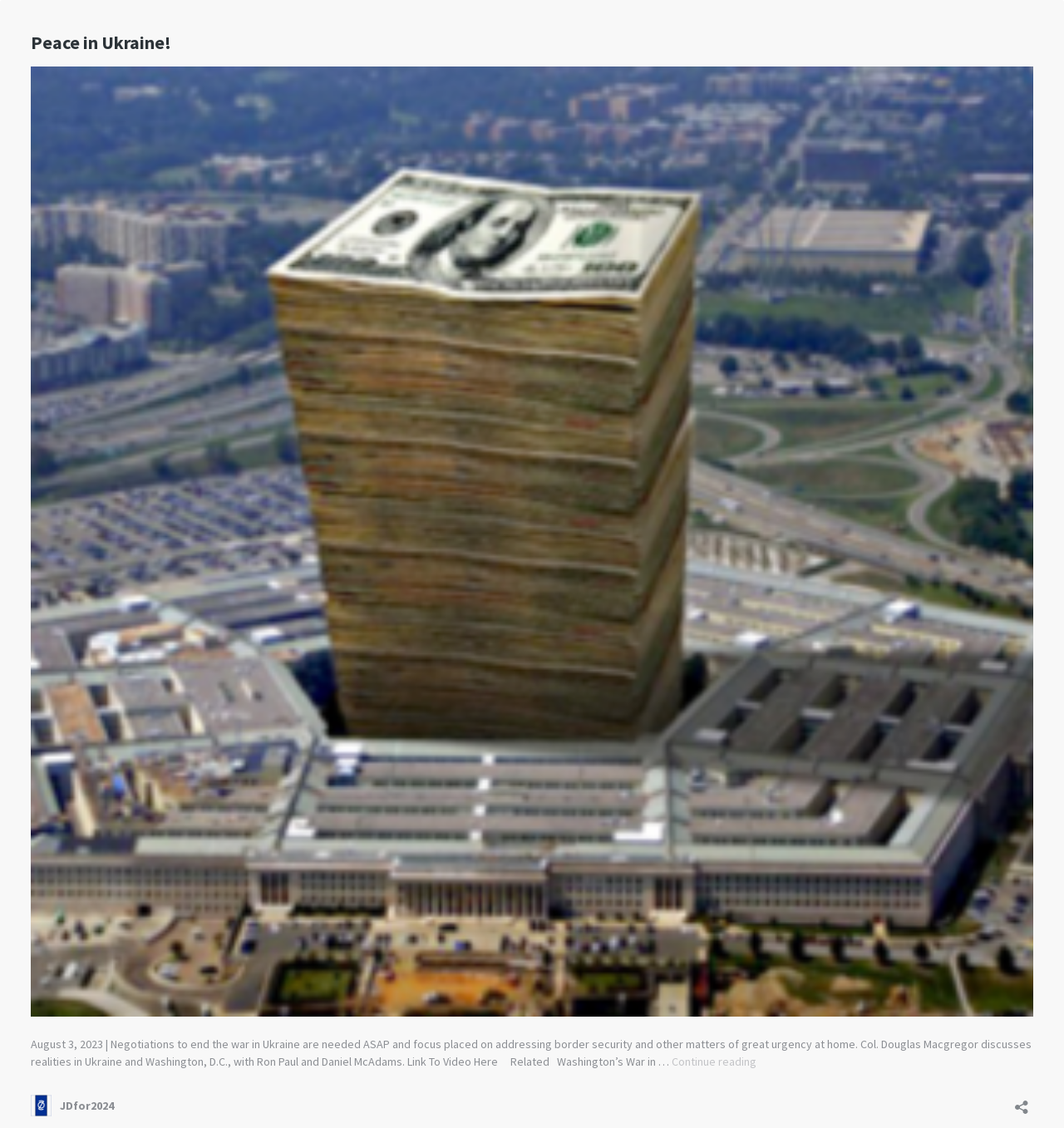Generate a thorough description of the webpage.

The webpage is titled "Peace in Ukraine! - JDfor2024" and appears to be a blog post or article discussing the urgent need for negotiations to end the war in Ukraine. At the top left of the page, there is a link with the same title as the webpage. 

Below the title, there is a brief summary or introduction to the article, which mentions the importance of addressing border security and other urgent matters at home. This text is followed by a link to a video discussion between Col. Douglas Macgregor, Ron Paul, and Daniel McAdams about the realities in Ukraine and Washington, D.C.

To the right of the summary, there is a "Continue reading" link, which suggests that the article continues beyond what is initially displayed on the page. 

At the very bottom of the page, there is a layout table containing a link to "JDfor2024" and a button to open a sharing dialog, likely for social media or other platforms. 

Above the layout table, there is a tab panel that spans almost the entire width of the page, although its exact purpose is unclear. 

Finally, at the very top right of the page, there is another link with no accompanying text, which may be a navigation link or a link to another webpage.